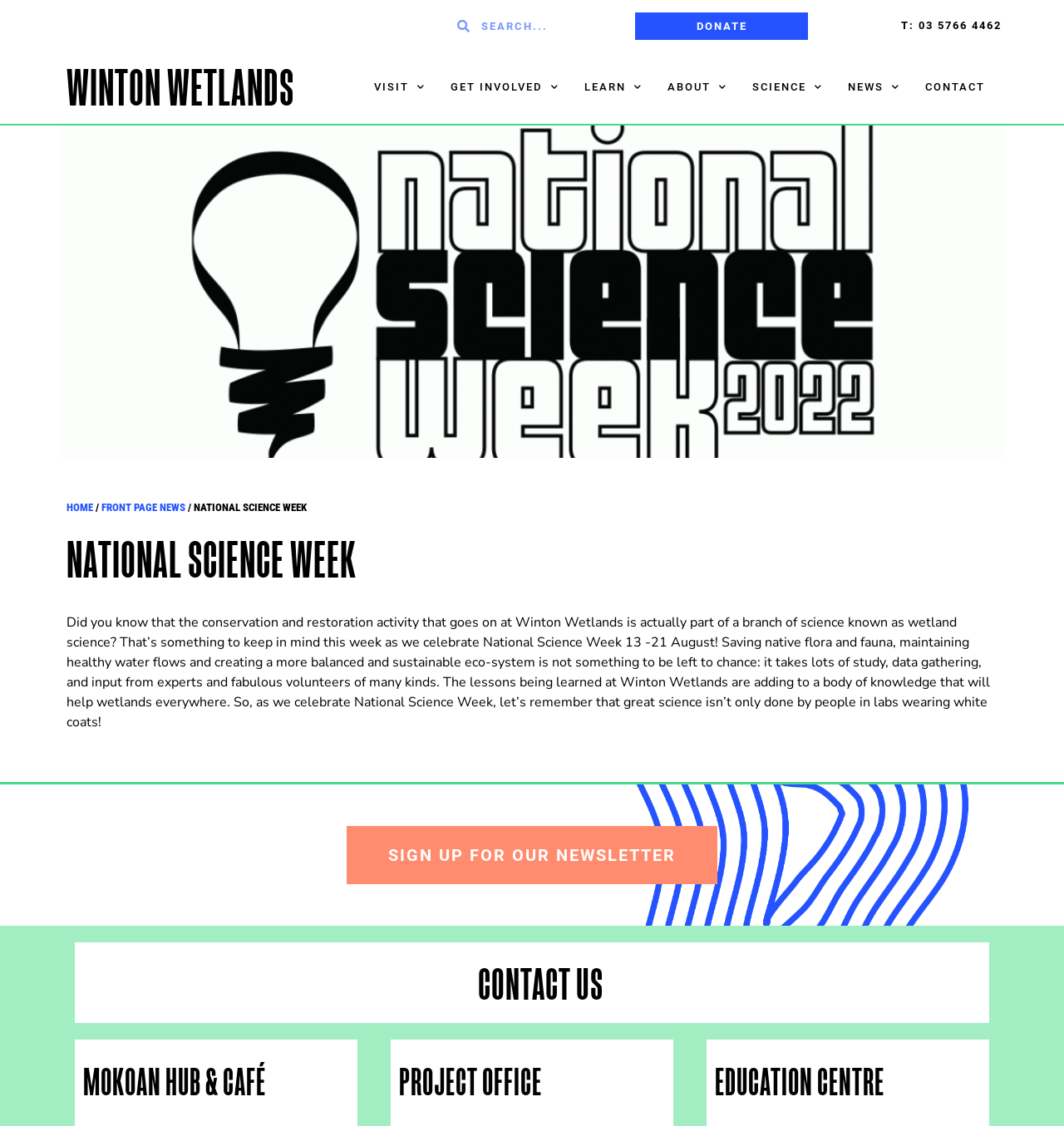From the given element description: "parent_node: Search name="s" placeholder="SEARCH..."", find the bounding box for the UI element. Provide the coordinates as four float numbers between 0 and 1, in the order [left, top, right, bottom].

[0.441, 0.007, 0.581, 0.038]